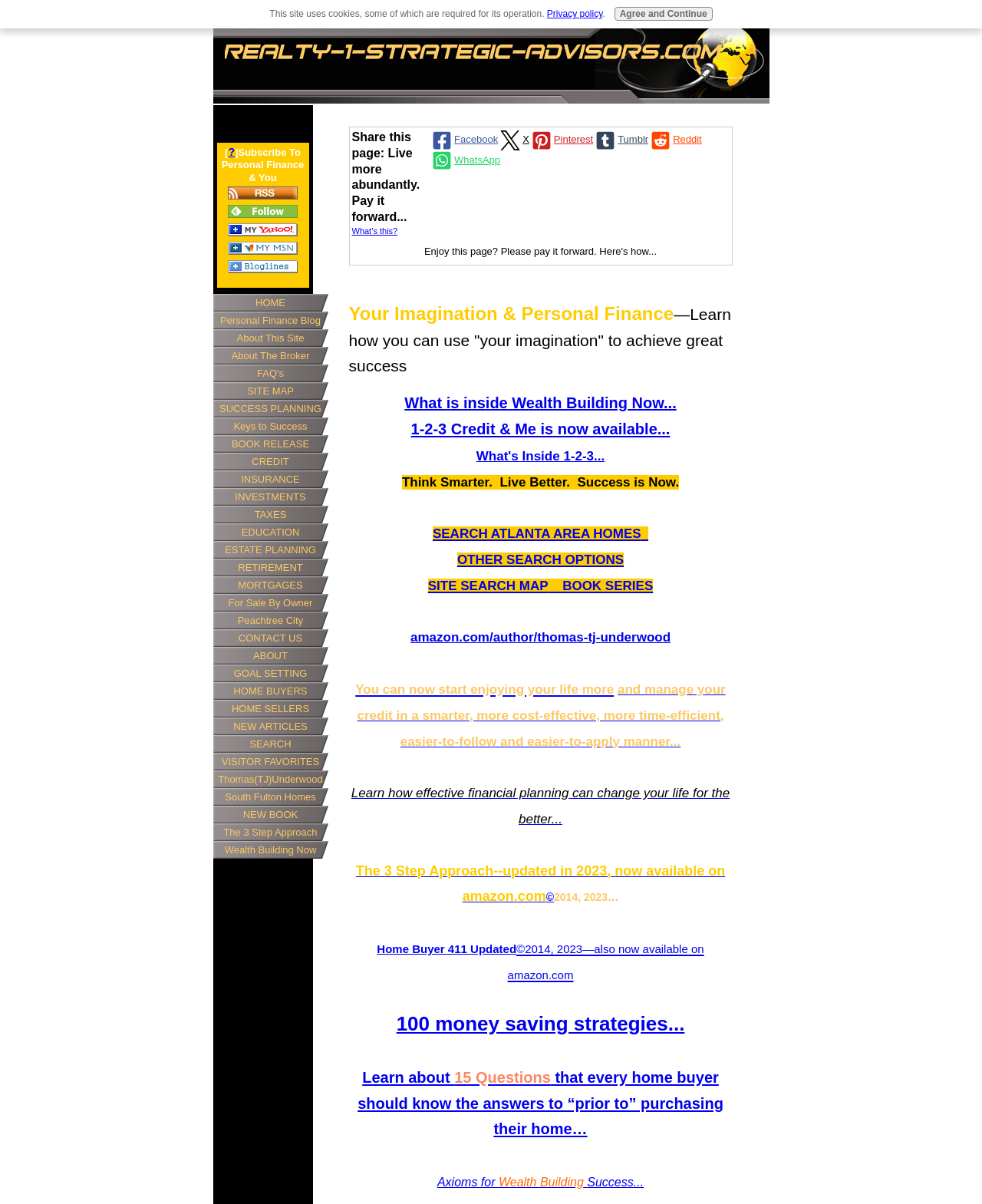Find the bounding box of the UI element described as: "Contact us". The bounding box coordinates should be given as four float values between 0 and 1, i.e., [left, top, right, bottom].

None